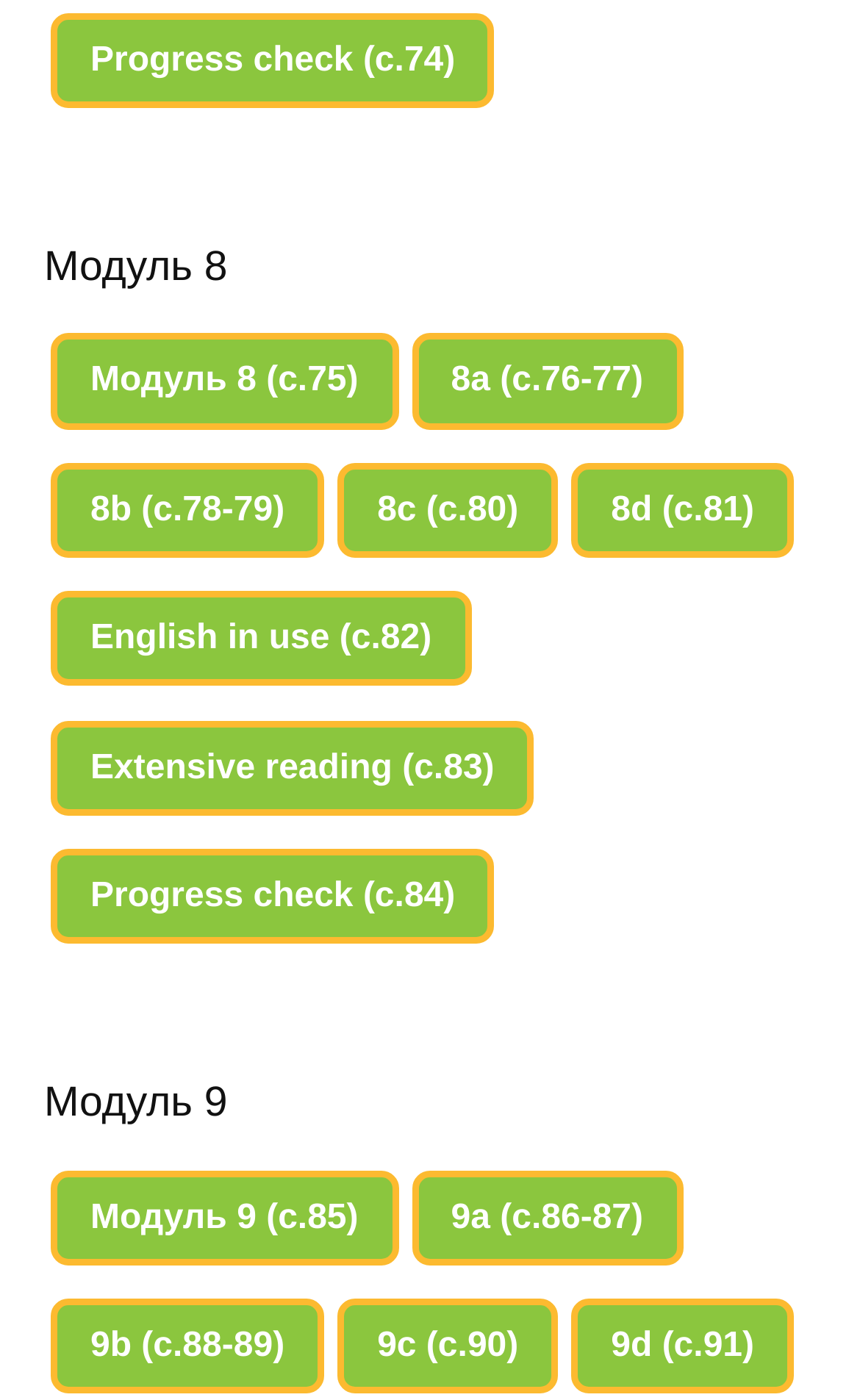Identify the coordinates of the bounding box for the element described below: "10c (с.100)". Return the coordinates as four float numbers between 0 and 1: [left, top, right, bottom].

[0.415, 0.229, 0.717, 0.297]